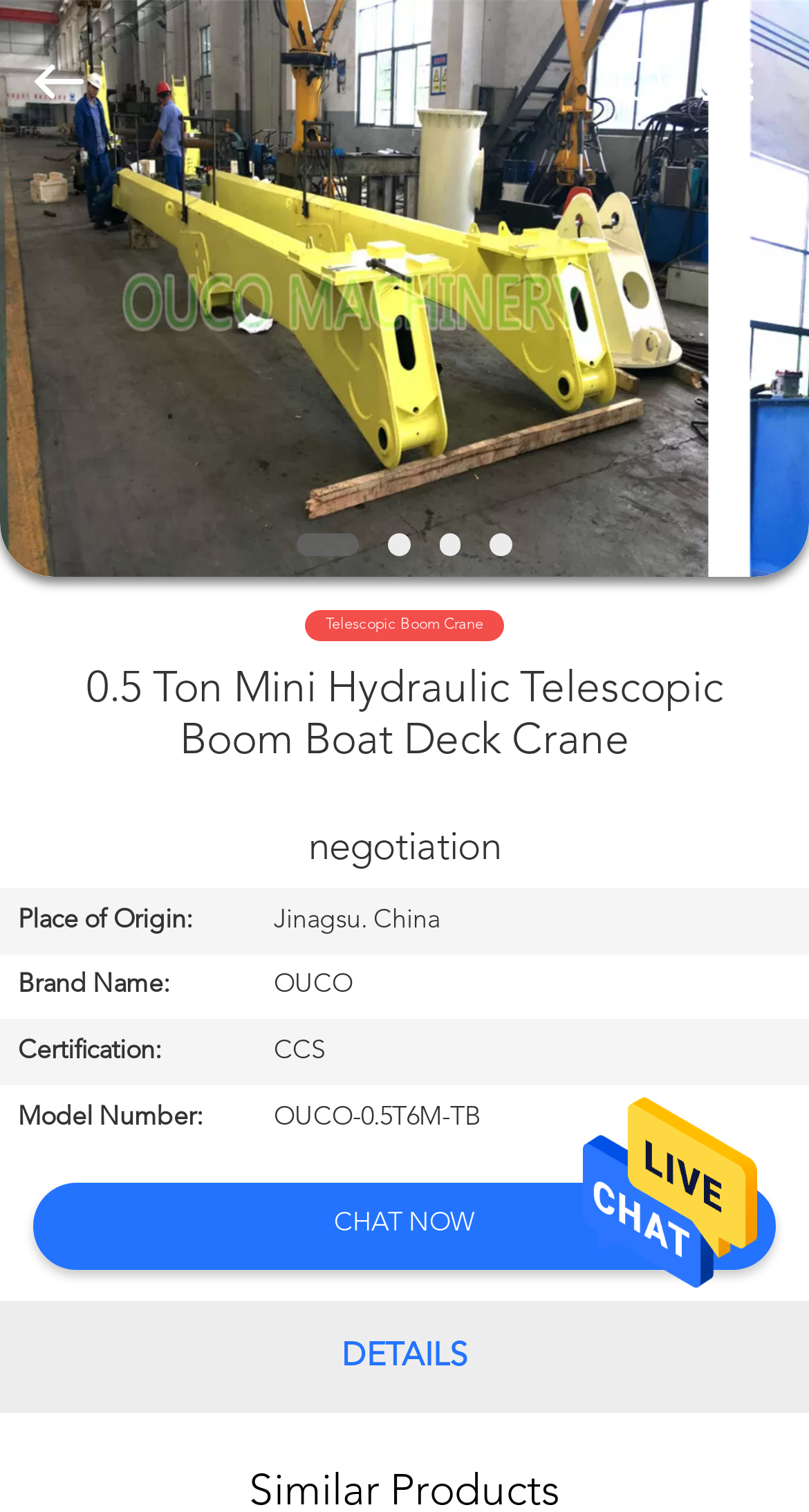What is the brand name of the crane?
Please provide a comprehensive answer based on the information in the image.

I found the brand name by looking at the table with the caption 'negotiation' and finding the row with the header 'Brand Name:' which has the value 'OUCO' in the grid cell.